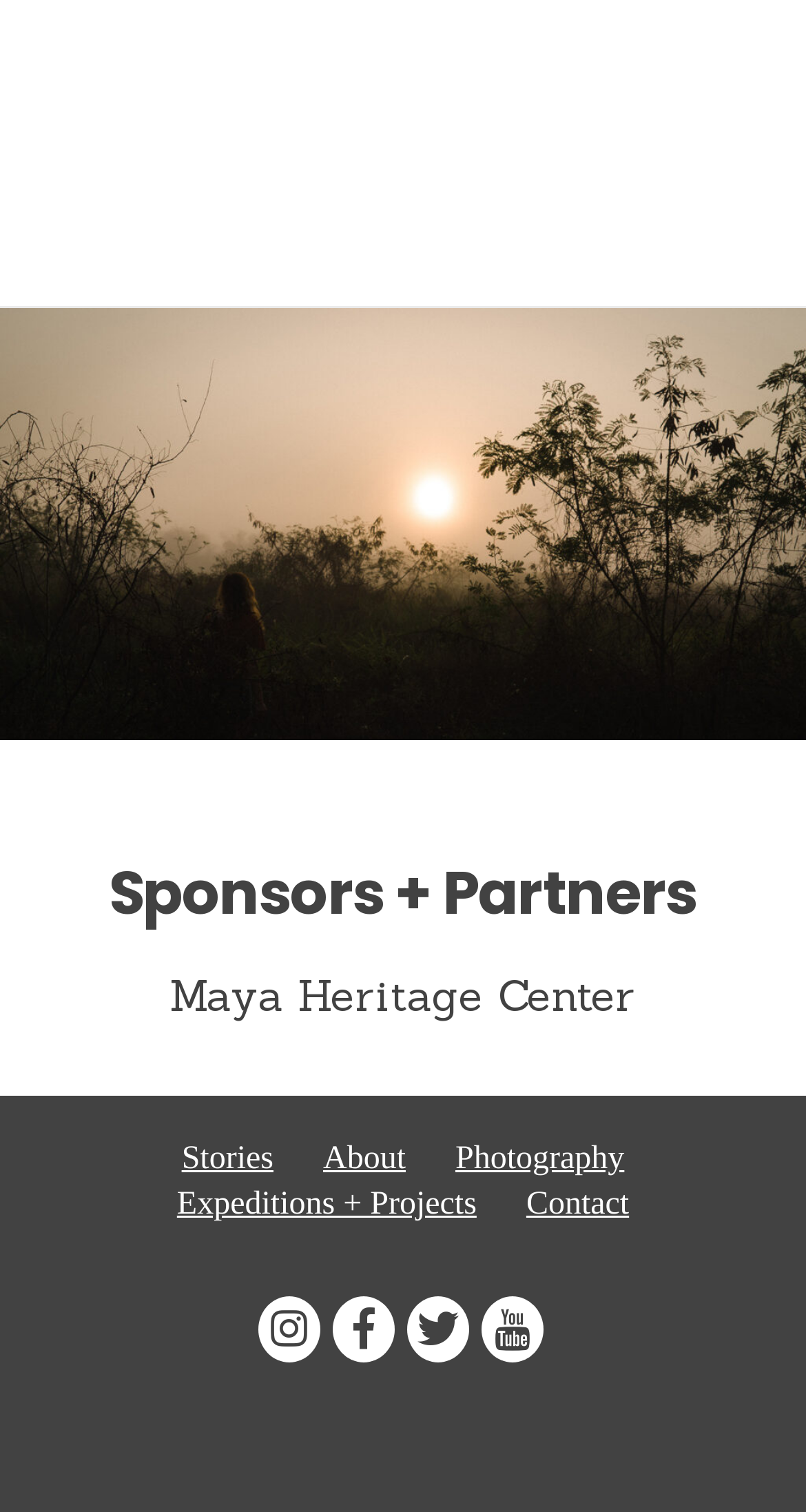Provide a one-word or one-phrase answer to the question:
What is the background image of the webpage?

lone_rucksack_crossing_lines-2